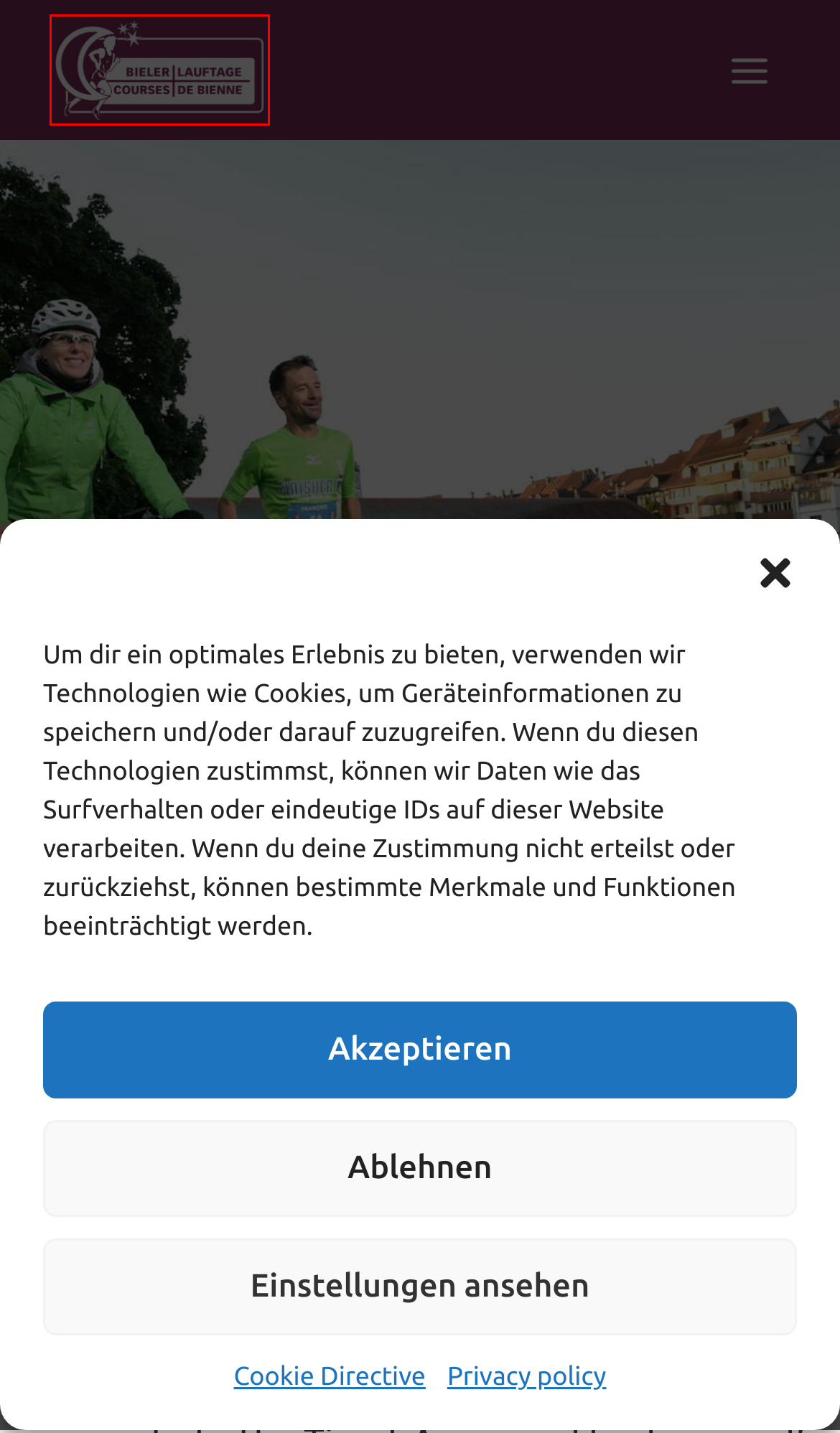Given a screenshot of a webpage with a red bounding box around an element, choose the most appropriate webpage description for the new page displayed after clicking the element within the bounding box. Here are the candidates:
A. Bieler Lauftage – Les courses de Bienne
B. Cookie Directive (EU) – Bieler Lauftage – Les courses de Bienne
C. Military categories (100 KM) – Bieler Lauftage – Les courses de Bienne
D. 100 KM – Bieler Lauftage – Les courses de Bienne
E. COOP KIDS RUN – Bieler Lauftage – Les courses de Bienne
F. Privacy policy – Bieler Lauftage – Les courses de Bienne
G. 10 KM Fun & Walking – Bieler Lauftage – Les courses de Bienne
H. 10 KM run – Bieler Lauftage – Les courses de Bienne

A